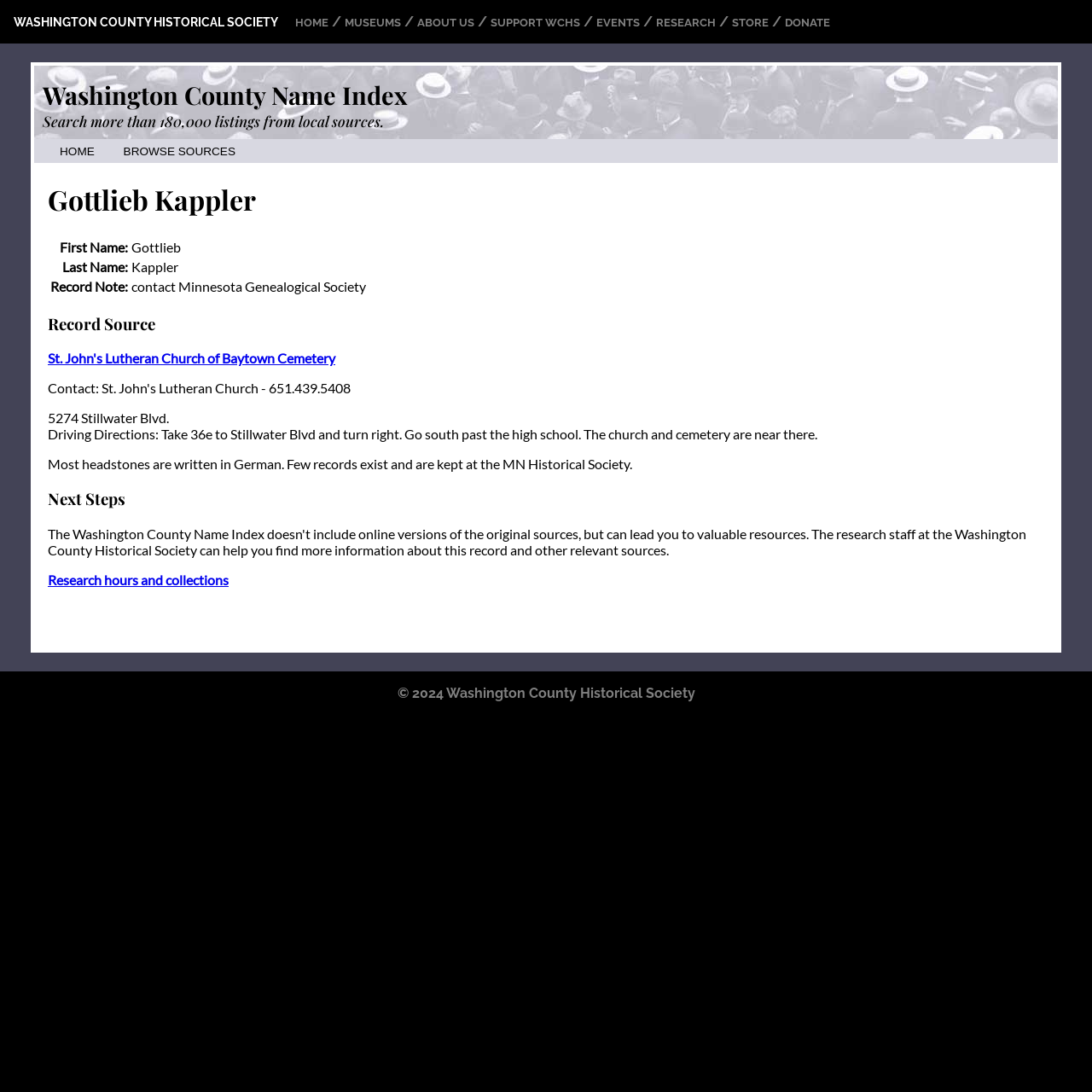Summarize the webpage with a detailed and informative caption.

This webpage is about Gottlieb Kappler's information in St. John's Lutheran Church of Baytown Cemetery, which is part of the Washington County Name Index. 

At the top, there are several links, including "WASHINGTON COUNTY HISTORICAL SOCIETY", "HOME", "MUSEUMS", "ABOUT US", "SUPPORT WCHS", "EVENTS", "RESEARCH", "STORE", and "DONATE", which are aligned horizontally and take up a small portion of the top section. 

Below these links, there is a prominent link "Washington County Name Index" with a description "Search more than 180,000 listings from local sources." 

On the left side, there are two links, "HOME" and "BROWSE SOURCES", which are stacked vertically. 

The main content of the page is divided into sections. The first section is headed by "Gottlieb Kappler" and contains a table with three rows, each with a row header and a grid cell. The row headers are "First Name:", "Last Name:", and "Record Note:", and the corresponding grid cells contain the information "Gottlieb", "Kappler", and "contact Minnesota Genealogical Society", respectively. 

The next section is headed by "Record Source" and contains a link "St. John's Lutheran Church of Baytown Cemetery" and three blocks of static text. The first block provides the address "5274 Stillwater Blvd.", the second block provides driving directions to the church and cemetery, and the third block provides additional information about the headstones and records. 

The final section is headed by "Next Steps" and contains a link "Research hours and collections". 

At the bottom of the page, there is a copyright notice "© 2024" and a link "Washington County Historical Society".